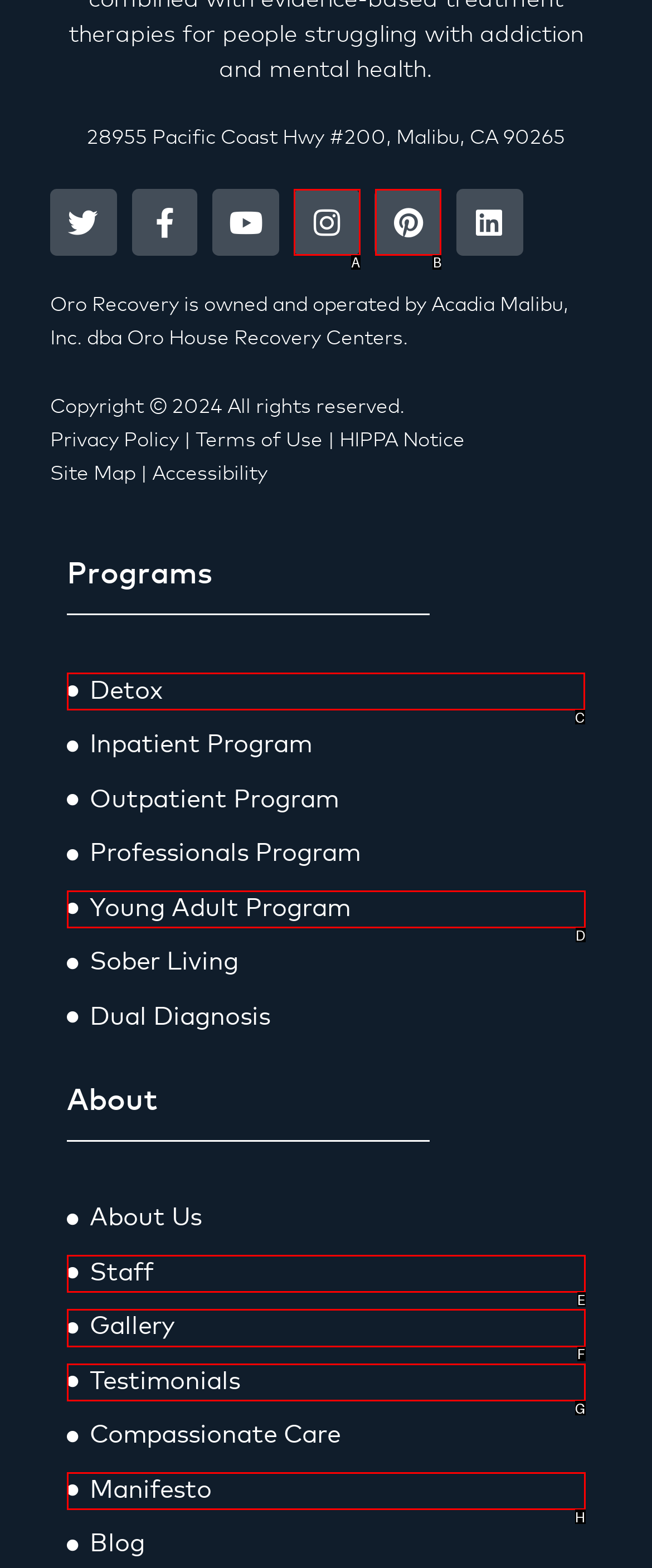Which option should be clicked to complete this task: Learn about Detox program
Reply with the letter of the correct choice from the given choices.

C